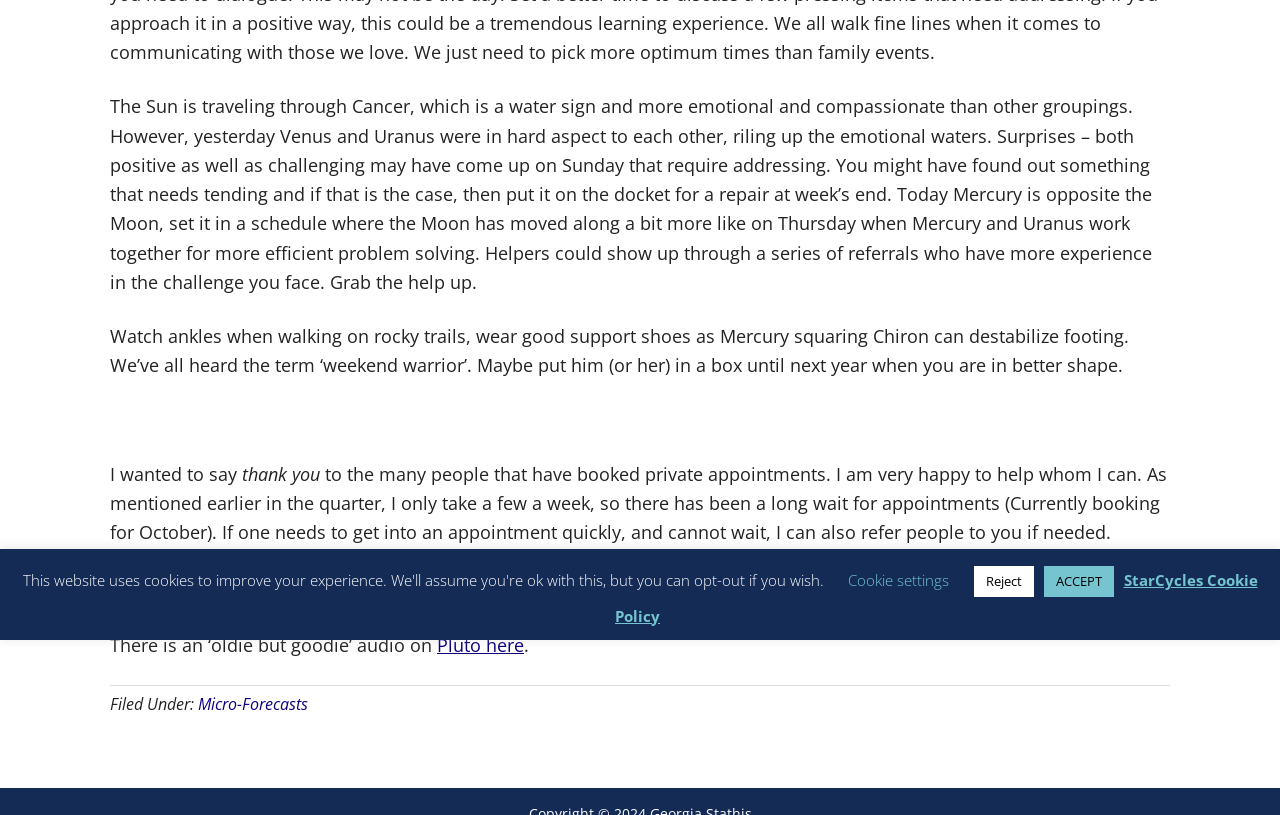From the webpage screenshot, identify the region described by Reject. Provide the bounding box coordinates as (top-left x, top-left y, bottom-right x, bottom-right y), with each value being a floating point number between 0 and 1.

[0.761, 0.694, 0.807, 0.732]